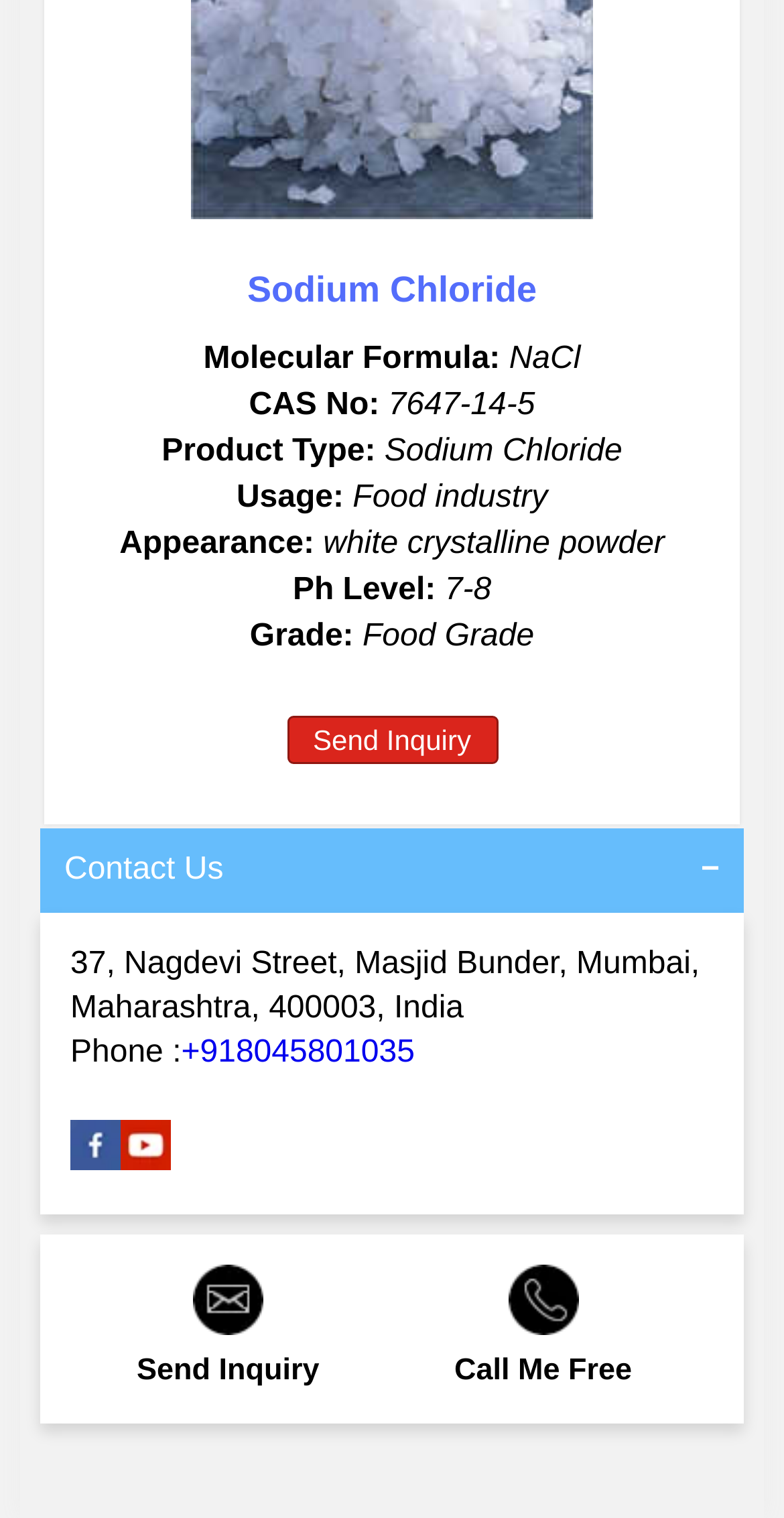What social media platforms are available?
Offer a detailed and full explanation in response to the question.

The social media platforms can be found in the link elements 'Facebook' and 'Youtube' which are located below the contact information.